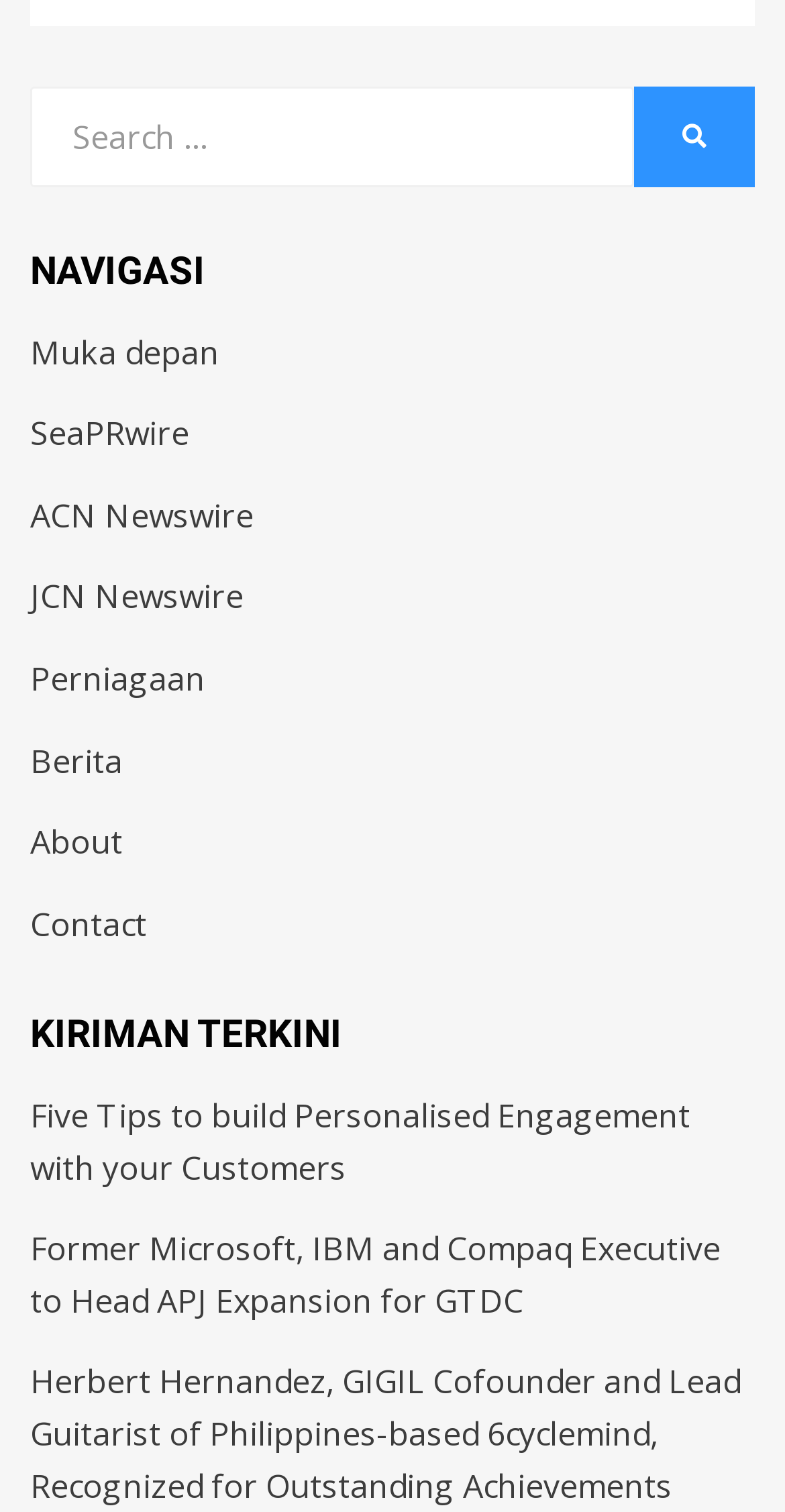Please specify the bounding box coordinates for the clickable region that will help you carry out the instruction: "Read Five Tips to build Personalised Engagement with your Customers".

[0.038, 0.723, 0.879, 0.787]